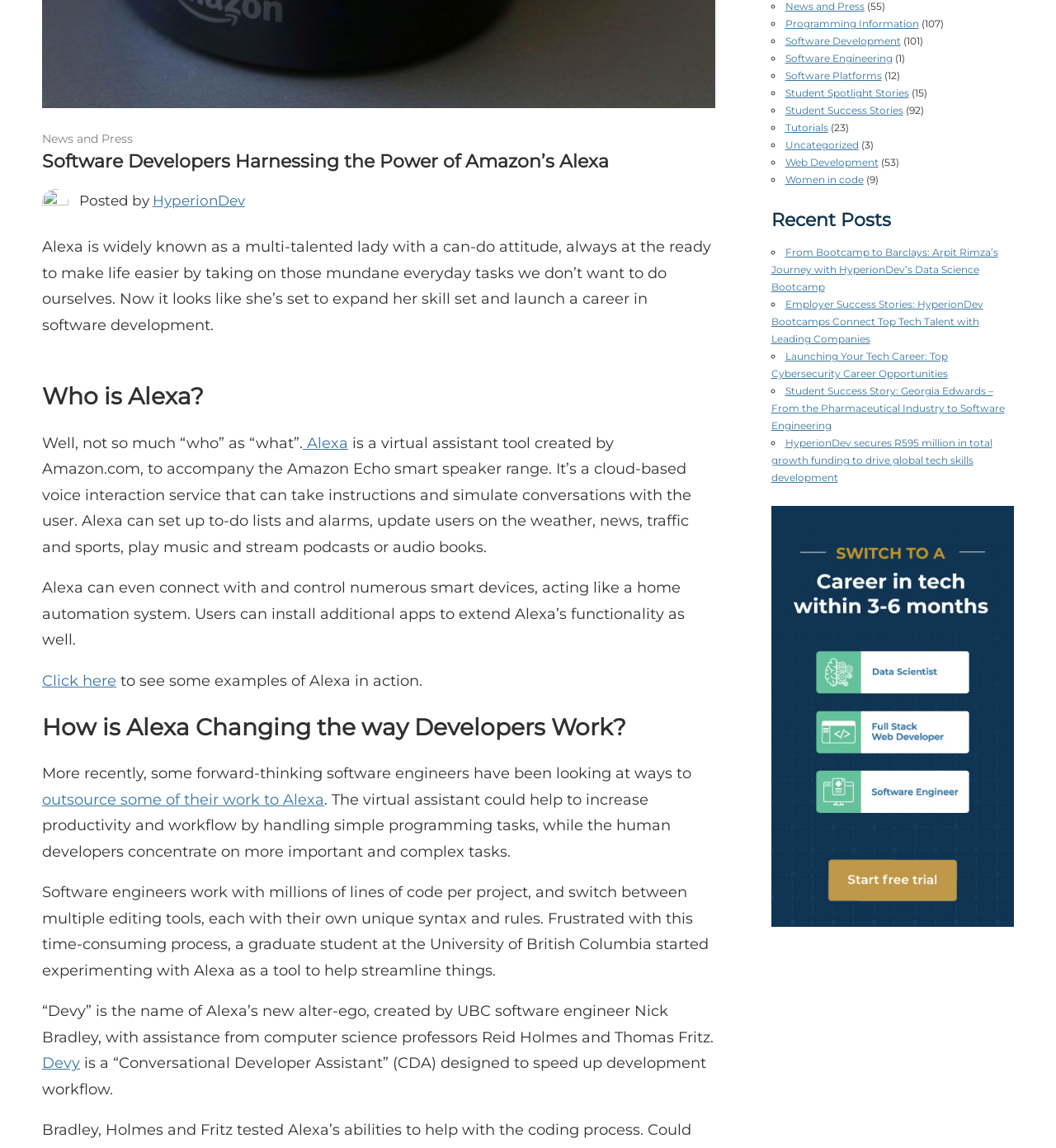Locate the UI element that matches the description Alexa in the webpage screenshot. Return the bounding box coordinates in the format (top-left x, top-left y, bottom-right x, bottom-right y), with values ranging from 0 to 1.

[0.287, 0.378, 0.33, 0.394]